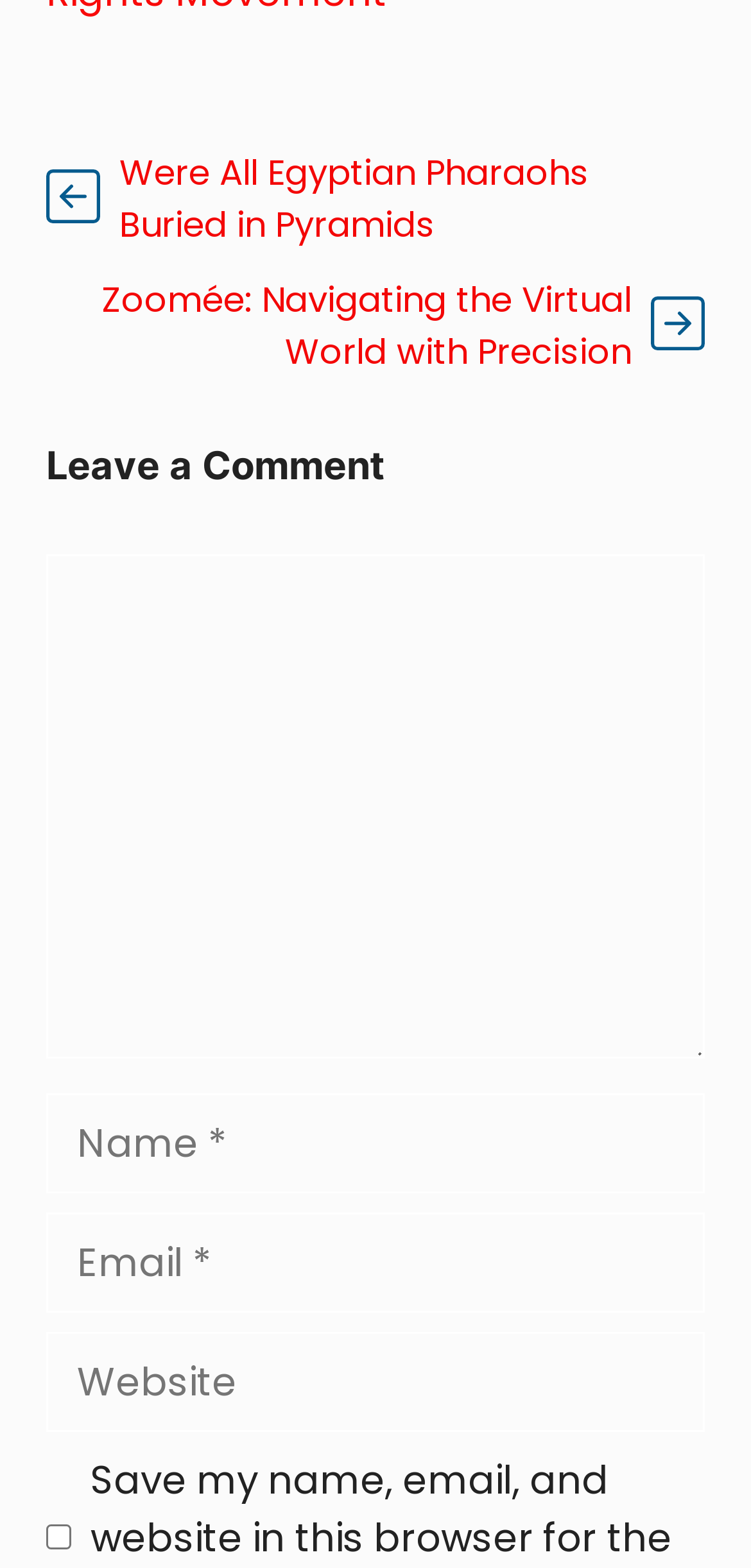Locate the bounding box coordinates of the clickable area needed to fulfill the instruction: "Leave a message toll-free".

None